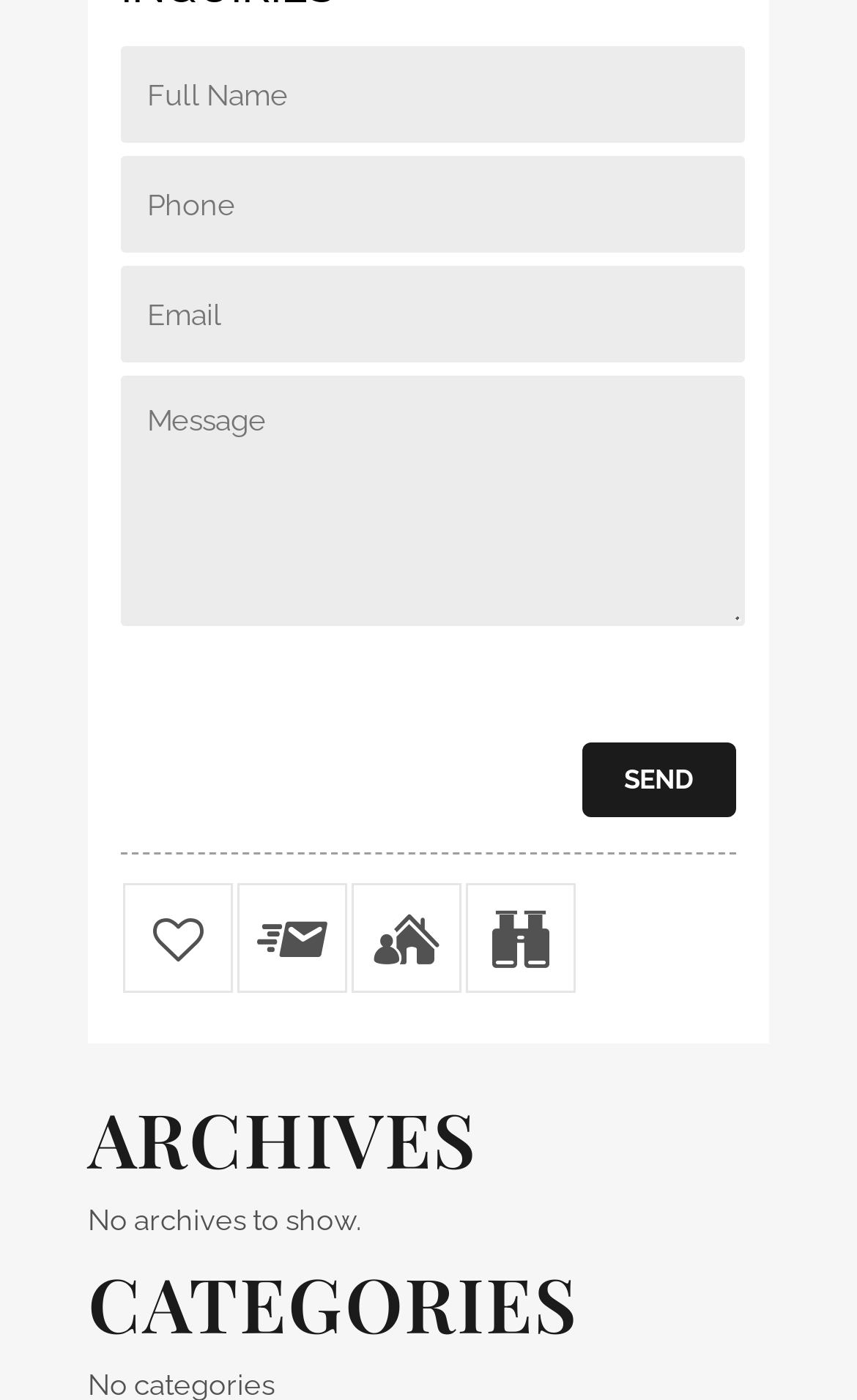Locate the bounding box of the UI element with the following description: "title="Watch changes on this property"".

[0.546, 0.632, 0.669, 0.708]